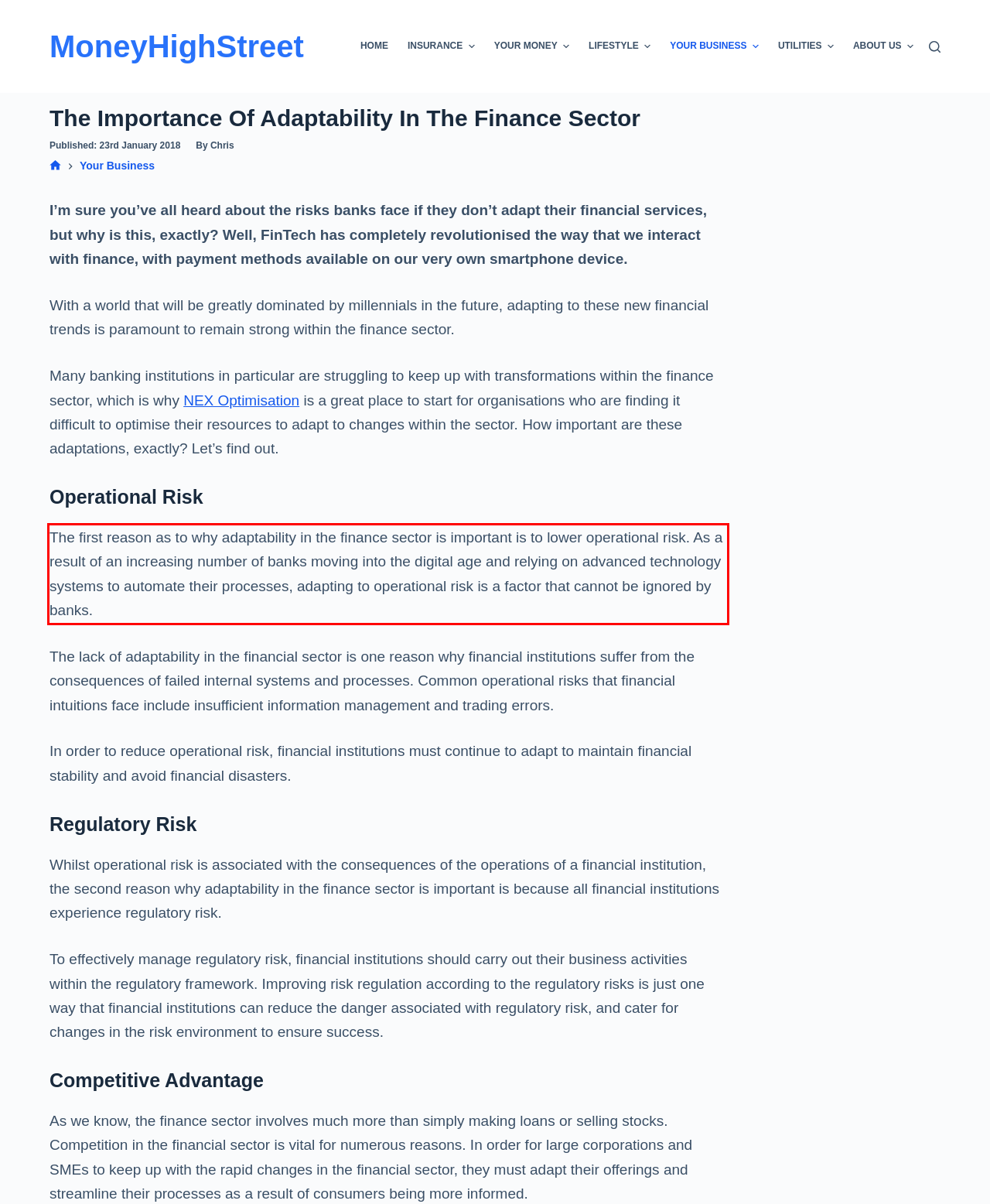Given a screenshot of a webpage with a red bounding box, extract the text content from the UI element inside the red bounding box.

The first reason as to why adaptability in the finance sector is important is to lower operational risk. As a result of an increasing number of banks moving into the digital age and relying on advanced technology systems to automate their processes, adapting to operational risk is a factor that cannot be ignored by banks.